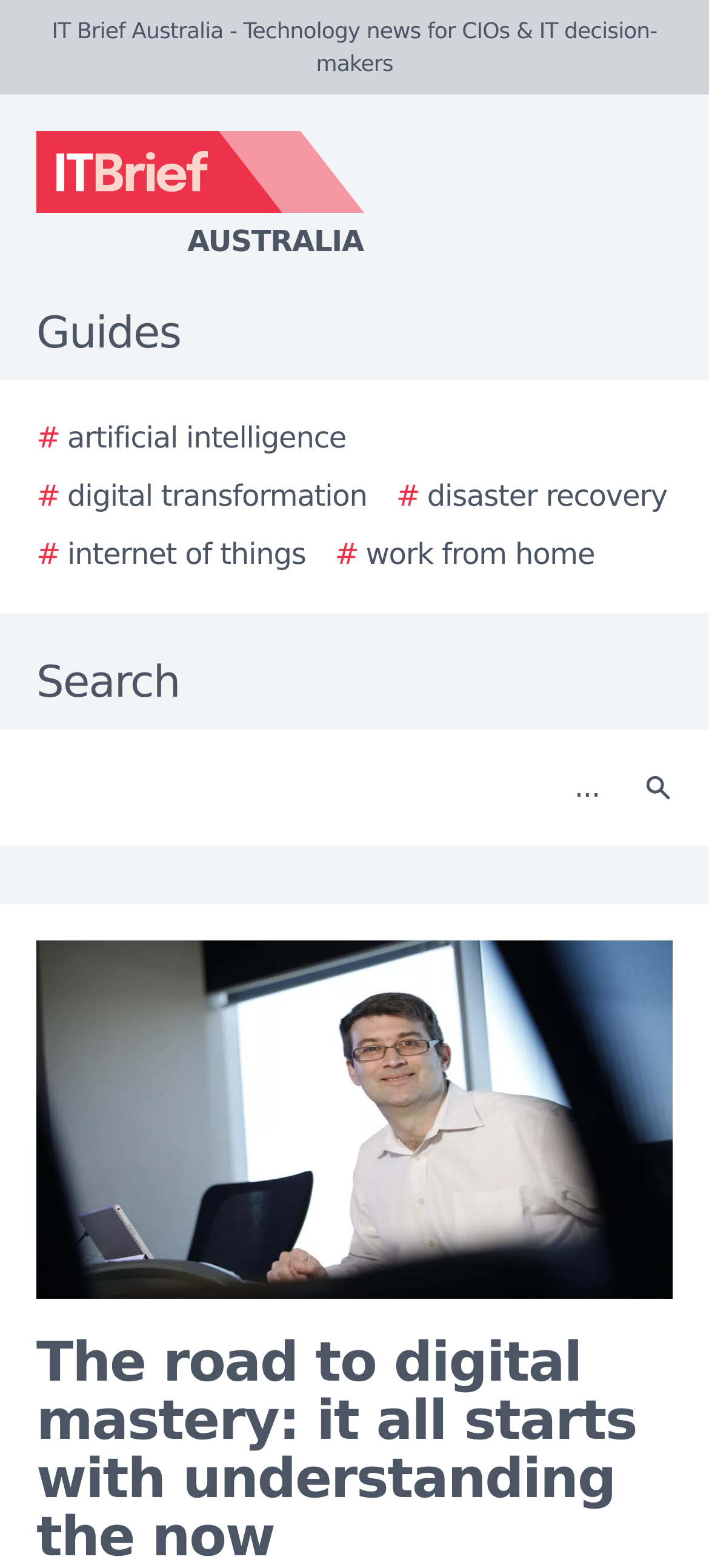Locate the bounding box coordinates of the clickable region necessary to complete the following instruction: "Search for digital transformation". Provide the coordinates in the format of four float numbers between 0 and 1, i.e., [left, top, right, bottom].

[0.051, 0.303, 0.518, 0.331]